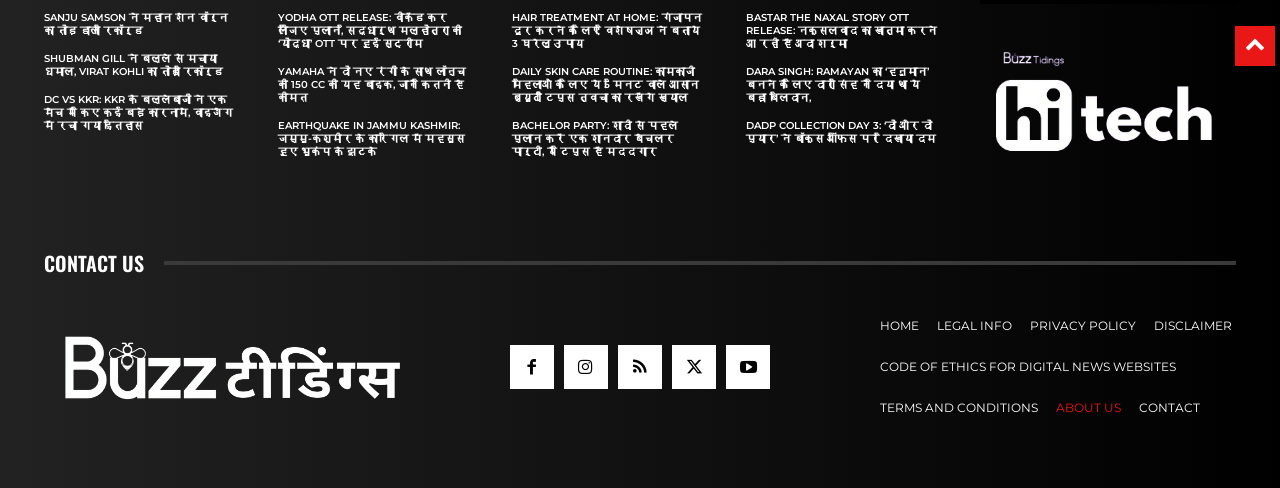What is the purpose of the links at the bottom of the webpage?
Provide a thorough and detailed answer to the question.

The links at the bottom of the webpage, such as 'HOME', 'LEGAL INFO', 'PRIVACY POLICY', etc., are likely used for navigation purposes, allowing users to access different sections of the website or learn more about the website's policies and terms.